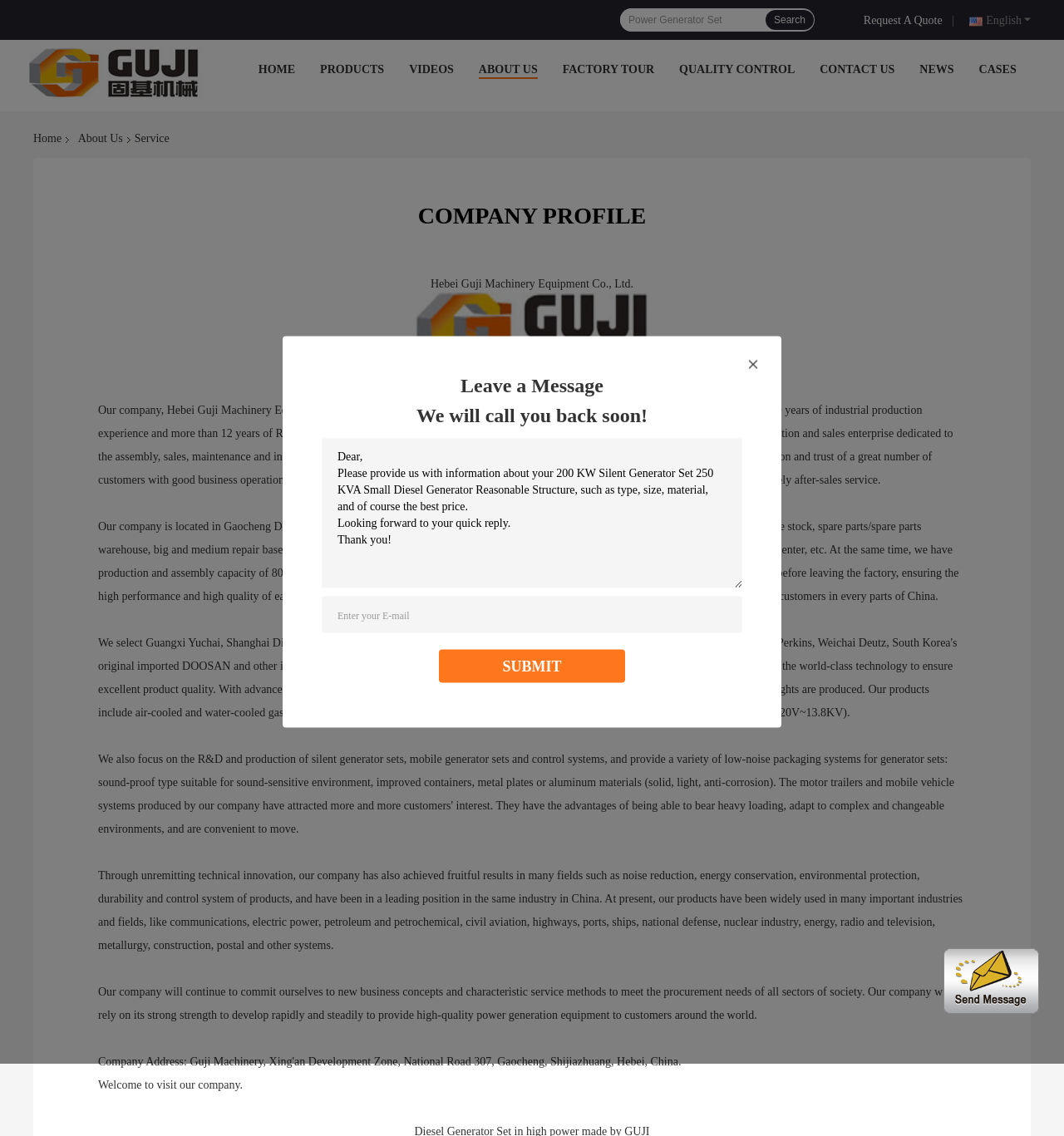Can you identify the bounding box coordinates of the clickable region needed to carry out this instruction: 'Submit your inquiry'? The coordinates should be four float numbers within the range of 0 to 1, stated as [left, top, right, bottom].

[0.472, 0.579, 0.528, 0.594]